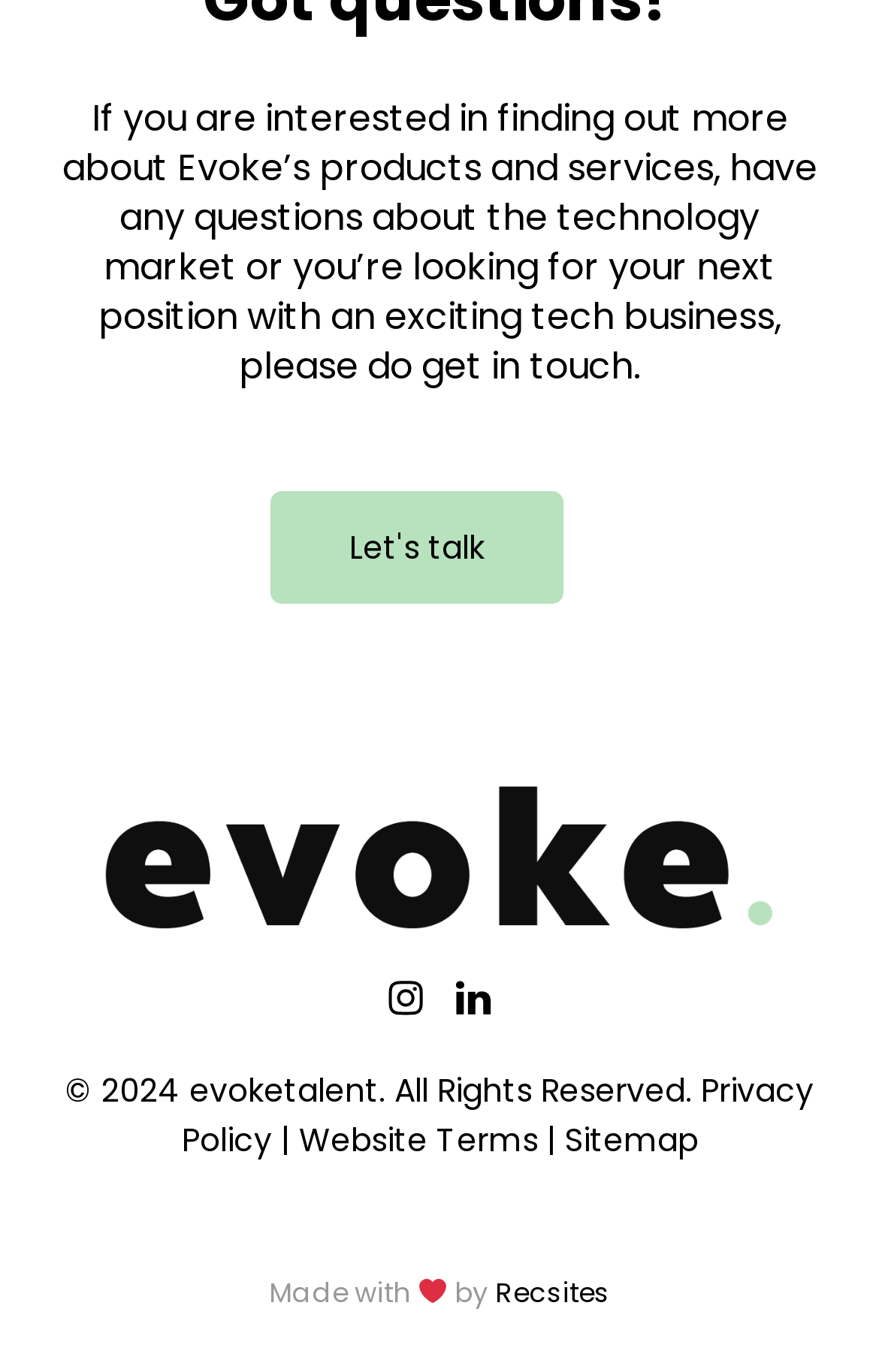Using the provided description: "logged in", find the bounding box coordinates of the corresponding UI element. The output should be four float numbers between 0 and 1, in the format [left, top, right, bottom].

None